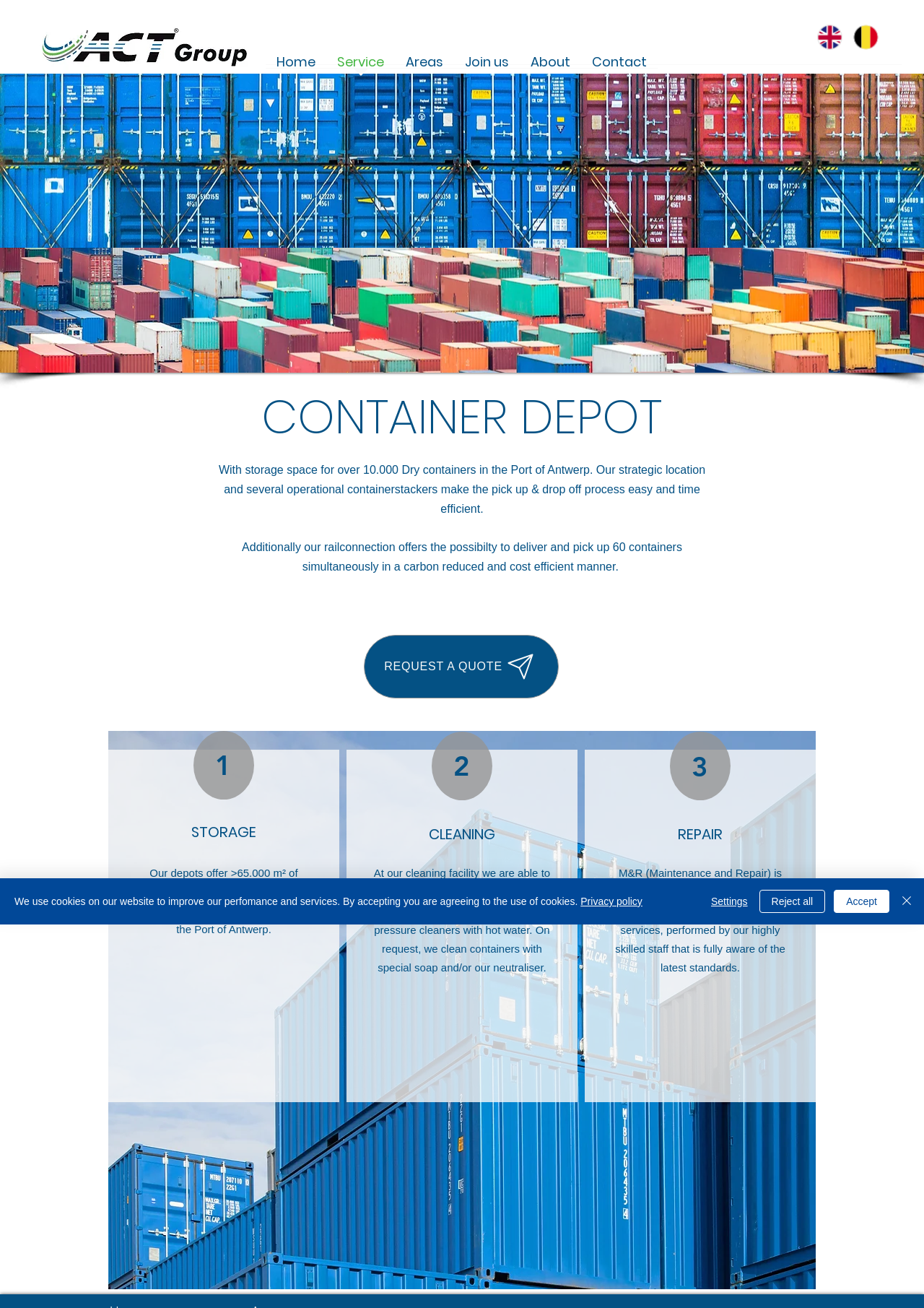Identify the bounding box coordinates for the element that needs to be clicked to fulfill this instruction: "Select Dutch language". Provide the coordinates in the format of four float numbers between 0 and 1: [left, top, right, bottom].

[0.923, 0.011, 0.962, 0.045]